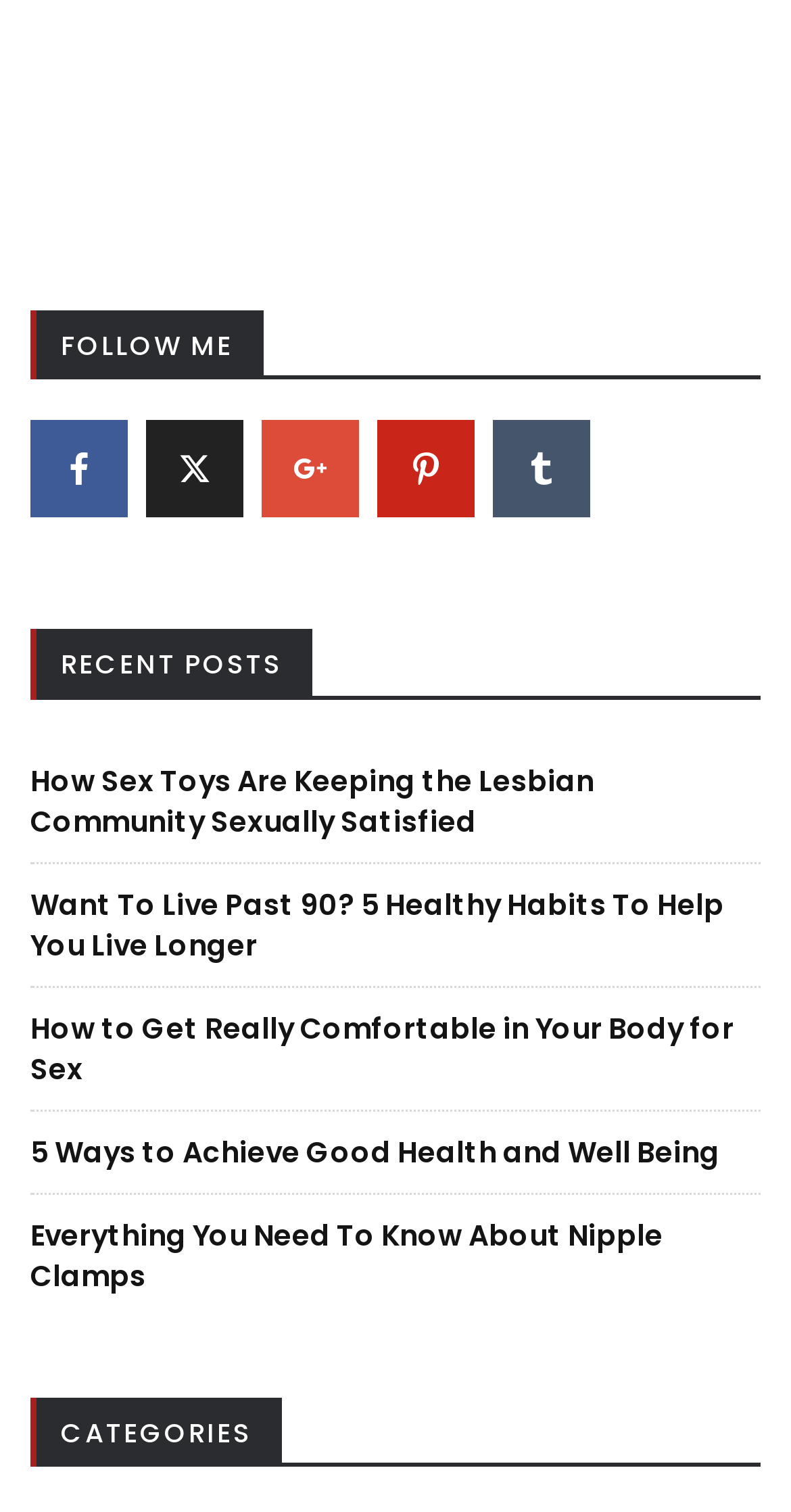Provide your answer in one word or a succinct phrase for the question: 
What is the main topic of the webpage?

Health and wellness